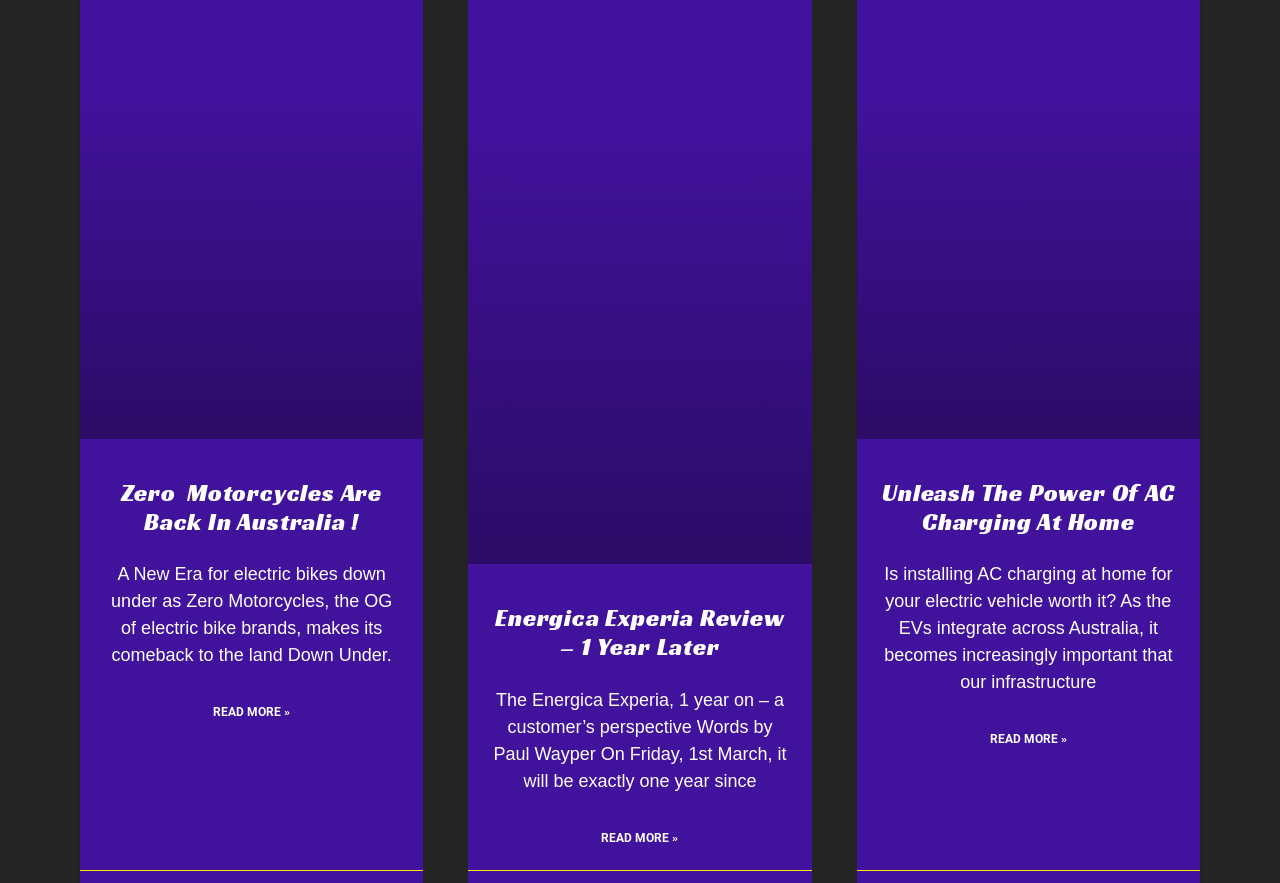What is the topic of the first article?
Refer to the screenshot and answer in one word or phrase.

Zero Motorcycles